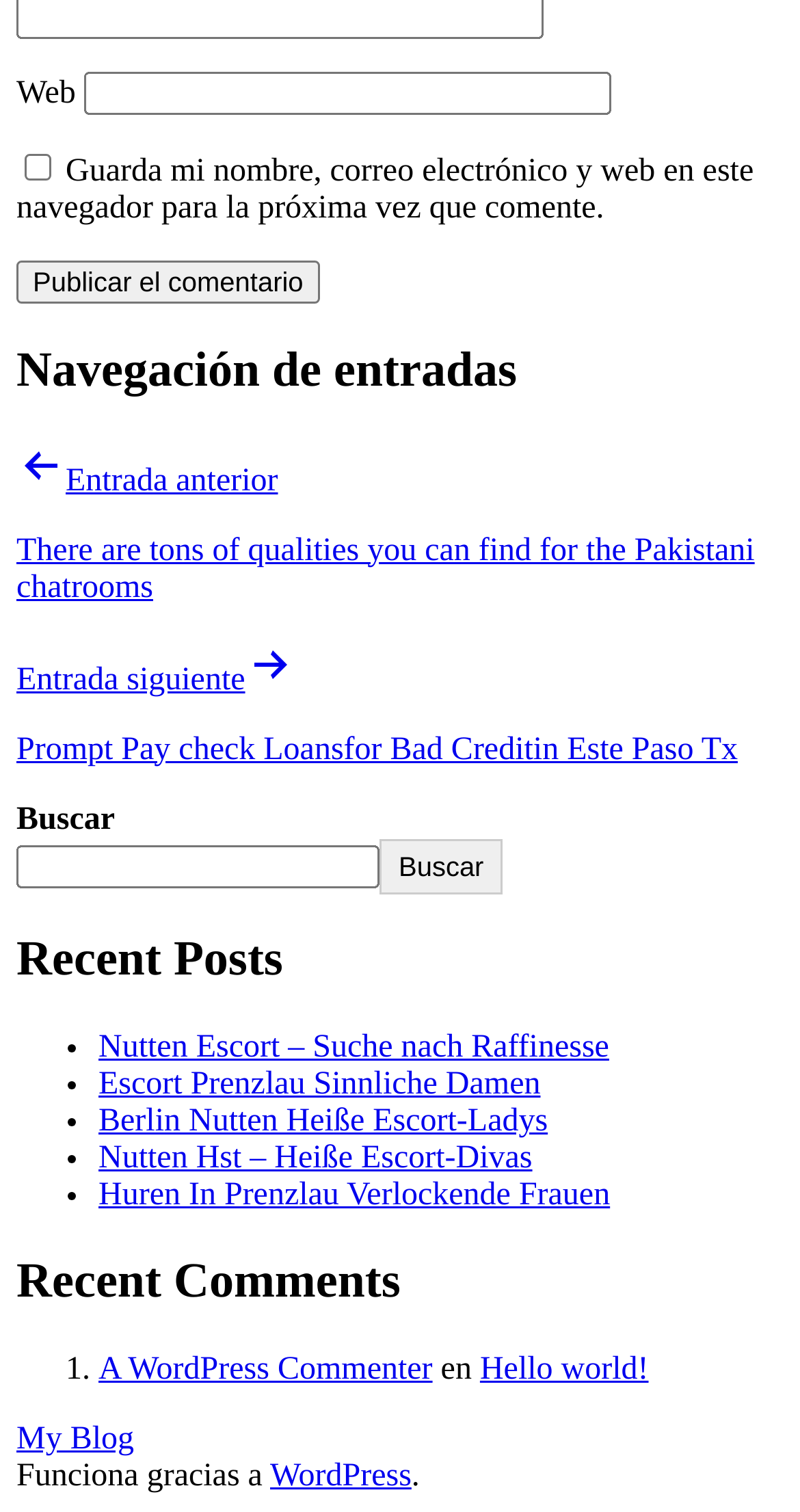Based on the image, provide a detailed and complete answer to the question: 
What is the website built with?

The website contains a link to 'WordPress' in the footer section, suggesting that the website is built using the WordPress content management system.